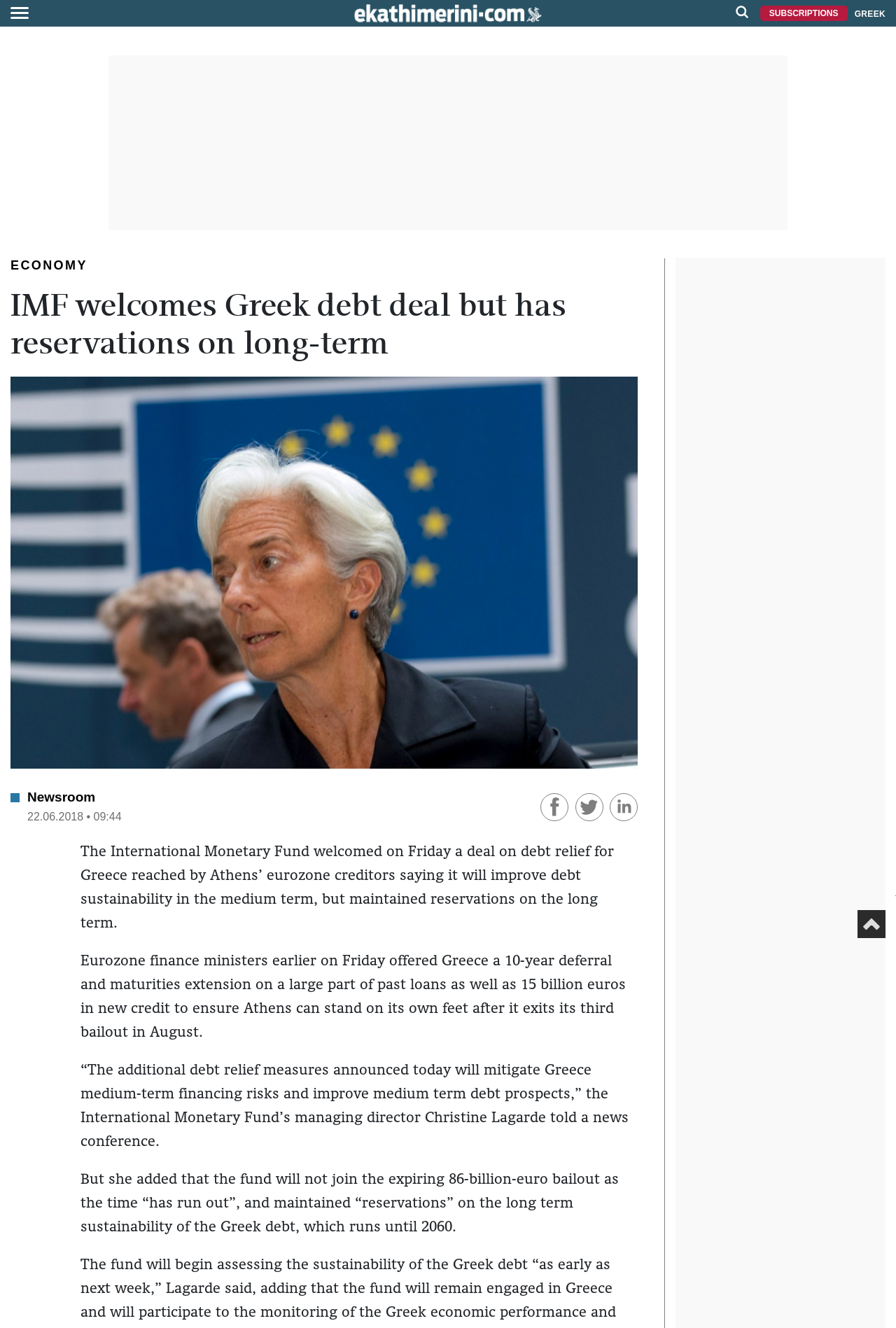Determine the bounding box coordinates for the area that should be clicked to carry out the following instruction: "Read the news".

[0.012, 0.208, 0.712, 0.273]